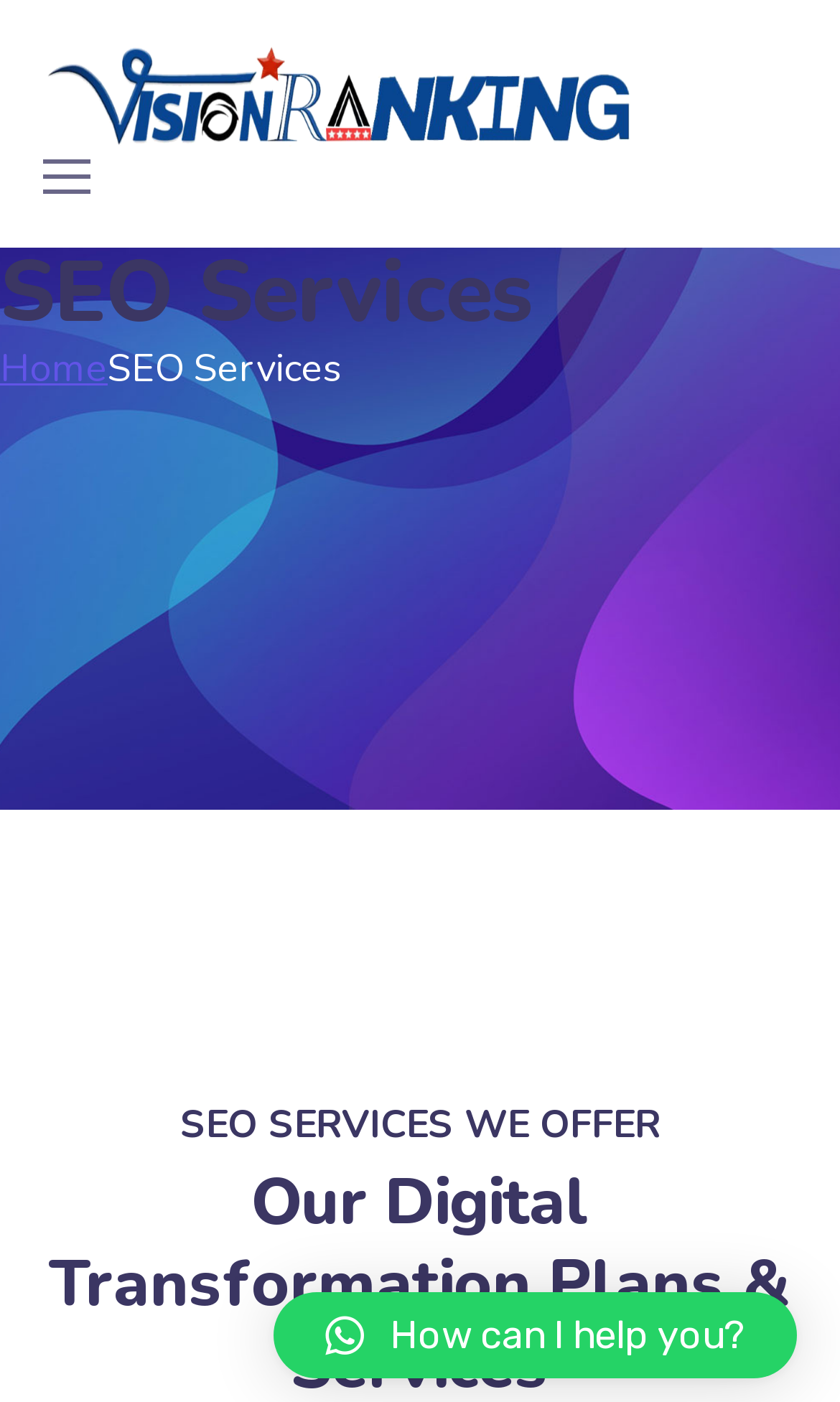Give a one-word or phrase response to the following question: What is the logo of the website?

Vision Ranking